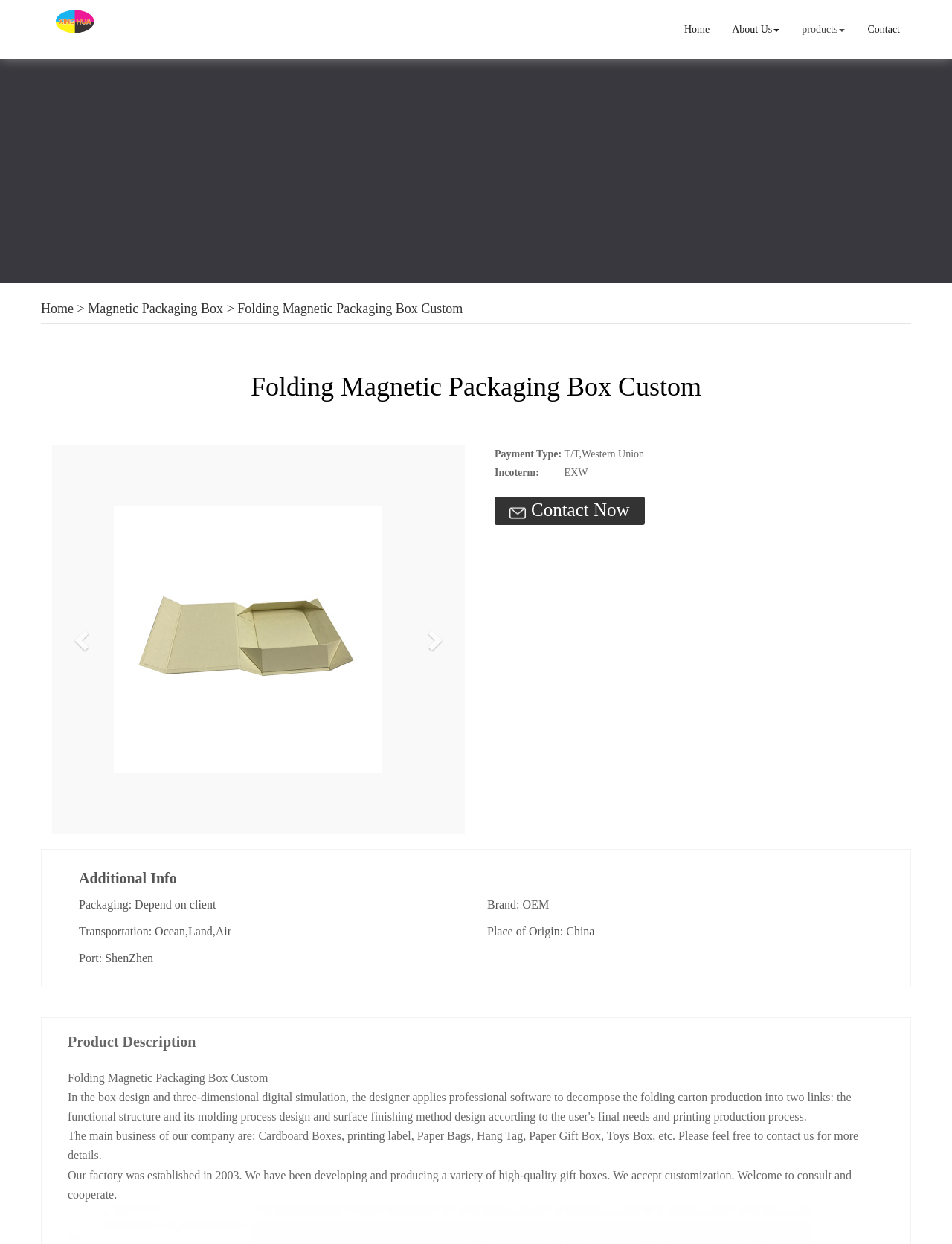Indicate the bounding box coordinates of the clickable region to achieve the following instruction: "View Folding Magnetic Packaging Box Custom products."

[0.249, 0.242, 0.486, 0.254]